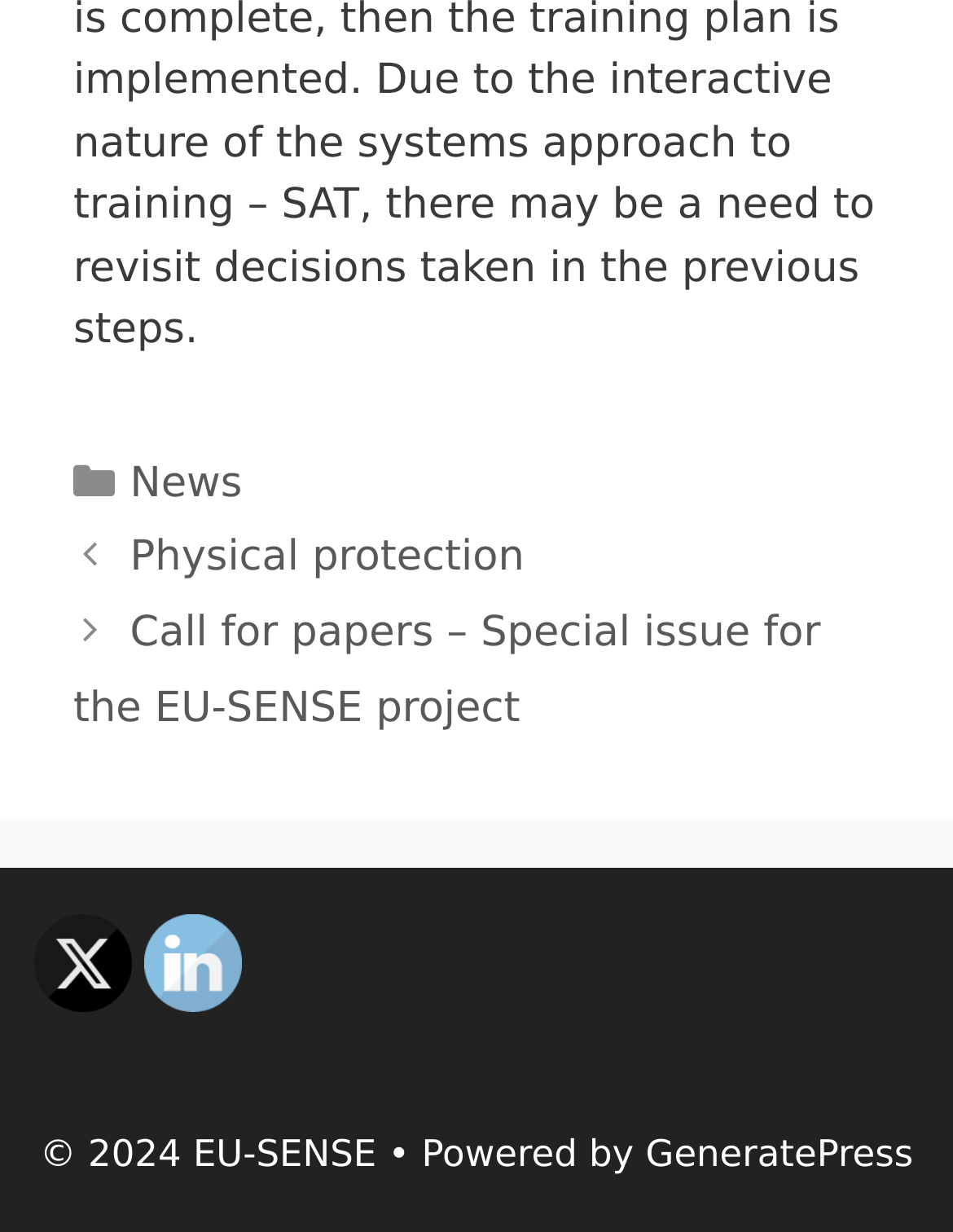What social media platform is linked first?
Can you offer a detailed and complete answer to this question?

In the complementary section, there are links to social media platforms, and the first one is Twitter, which is accompanied by a Twitter icon.